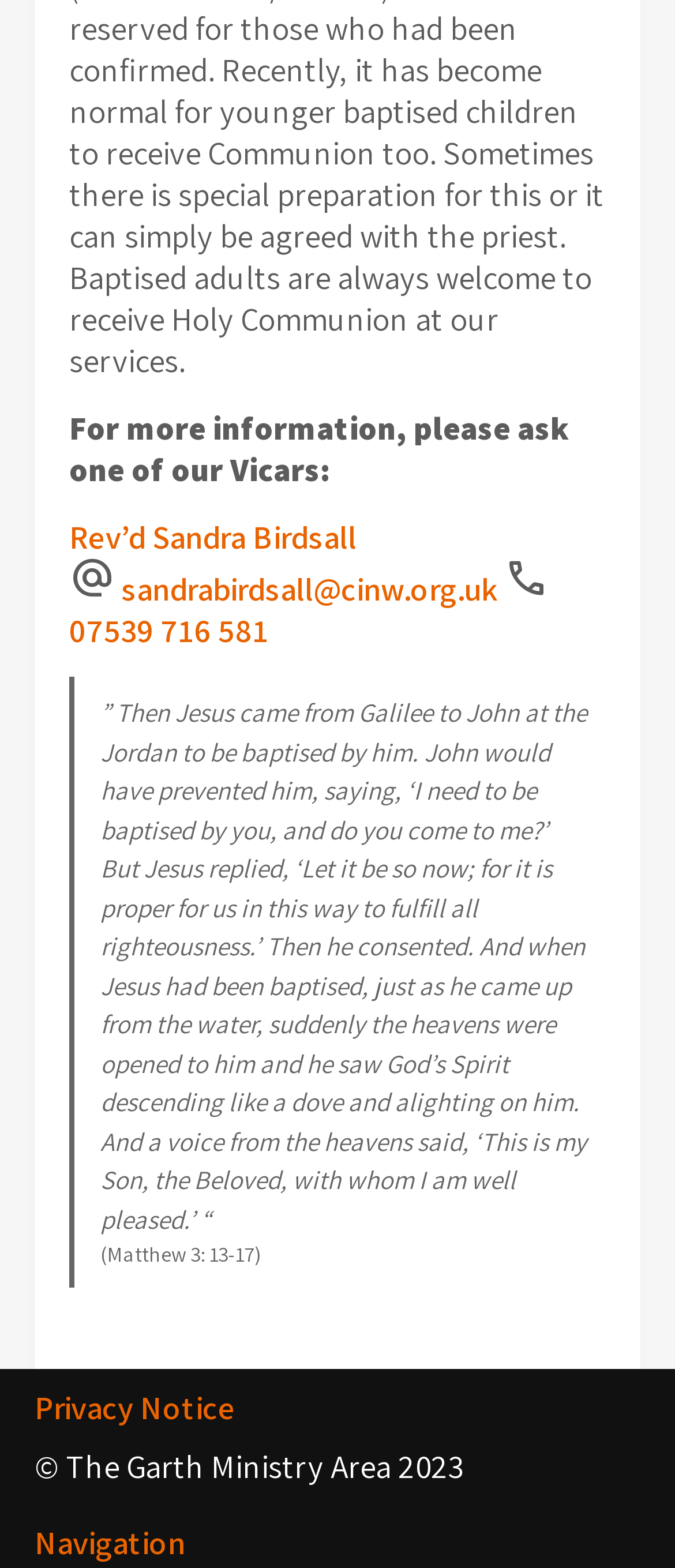Predict the bounding box for the UI component with the following description: "Privacy Notice".

[0.051, 0.884, 0.349, 0.91]